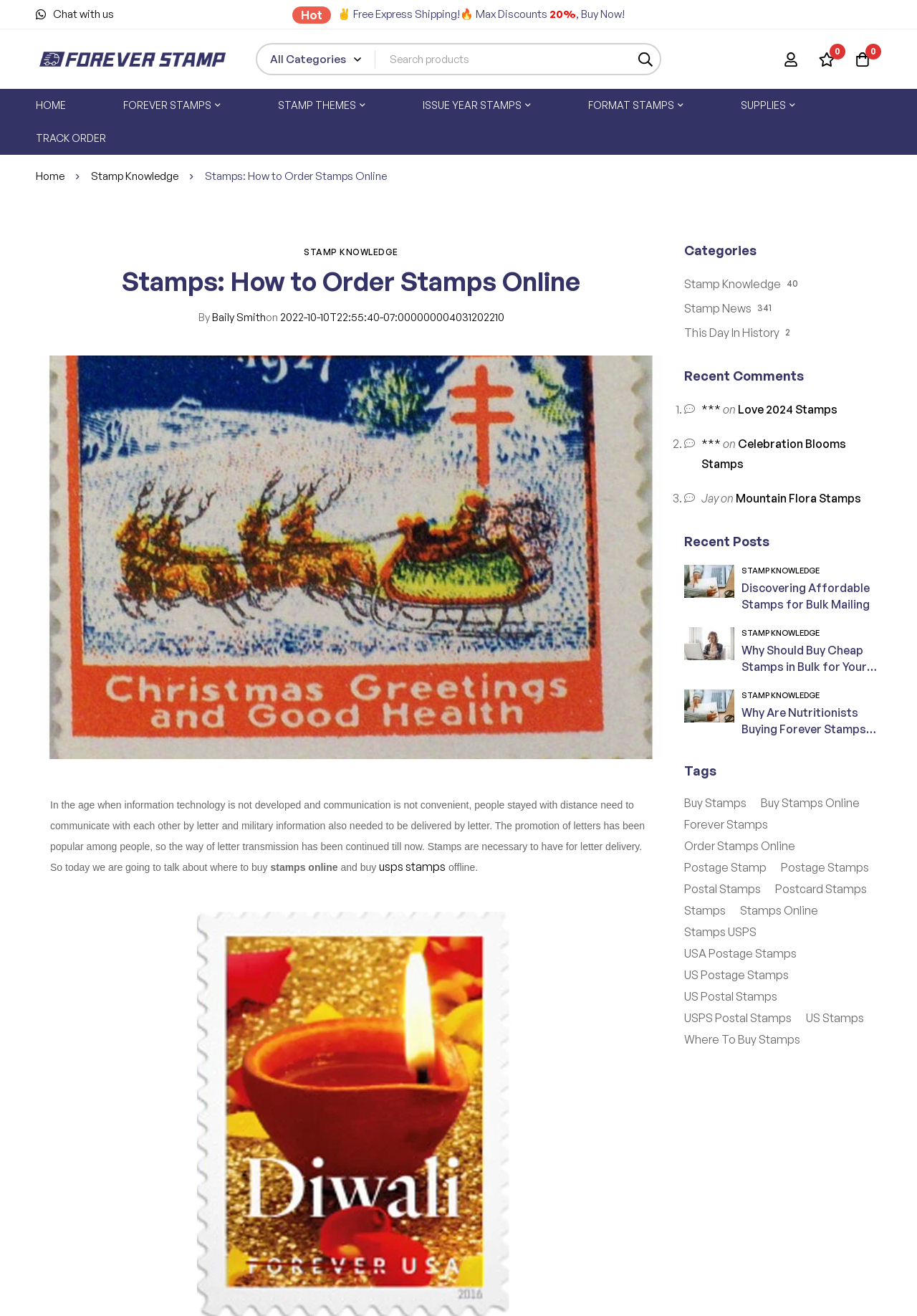Please locate the bounding box coordinates of the element's region that needs to be clicked to follow the instruction: "Read Stamp Knowledge". The bounding box coordinates should be provided as four float numbers between 0 and 1, i.e., [left, top, right, bottom].

[0.32, 0.186, 0.446, 0.197]